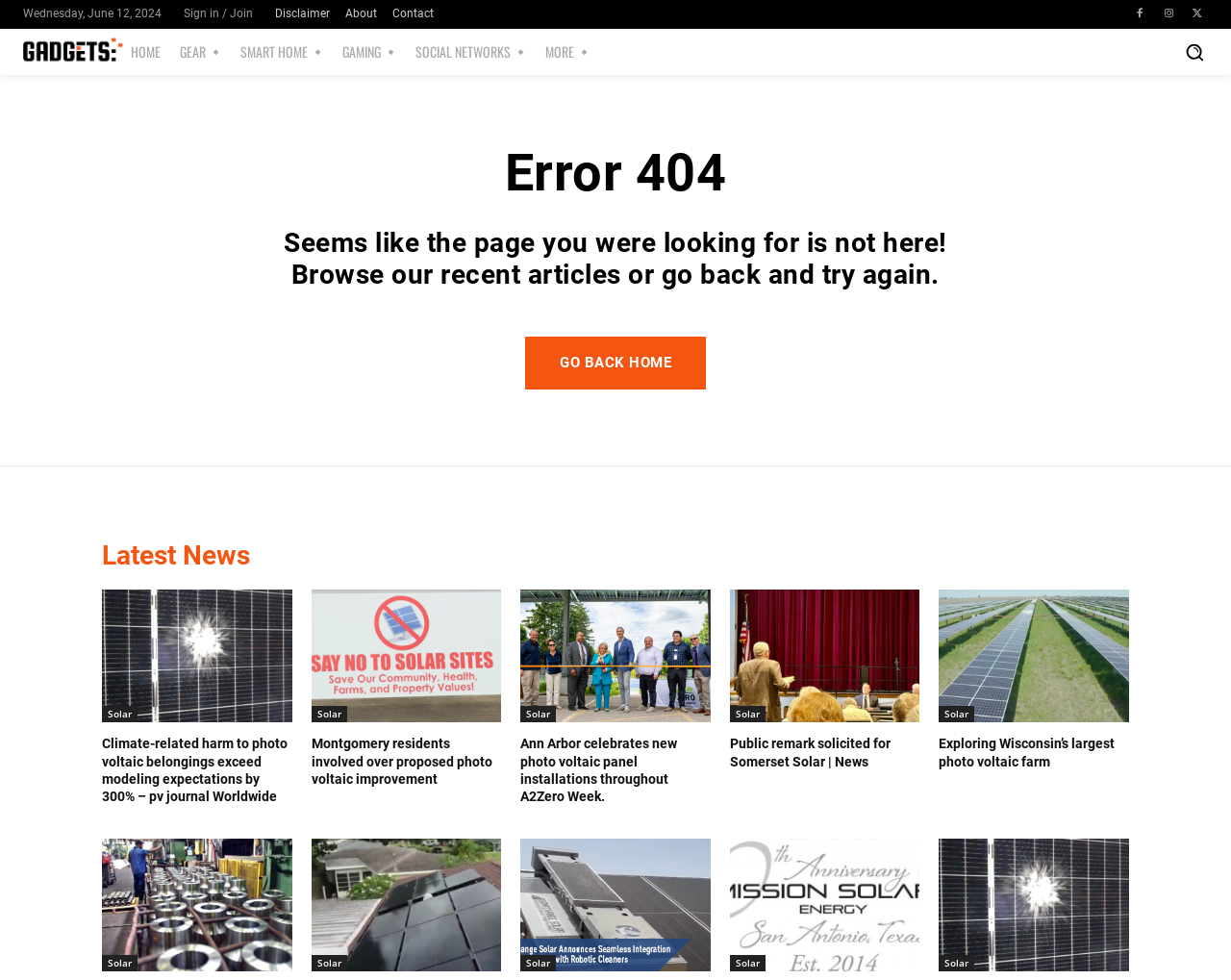Identify the bounding box coordinates for the region of the element that should be clicked to carry out the instruction: "Browse the 'Latest News'". The bounding box coordinates should be four float numbers between 0 and 1, i.e., [left, top, right, bottom].

[0.083, 0.554, 0.917, 0.586]